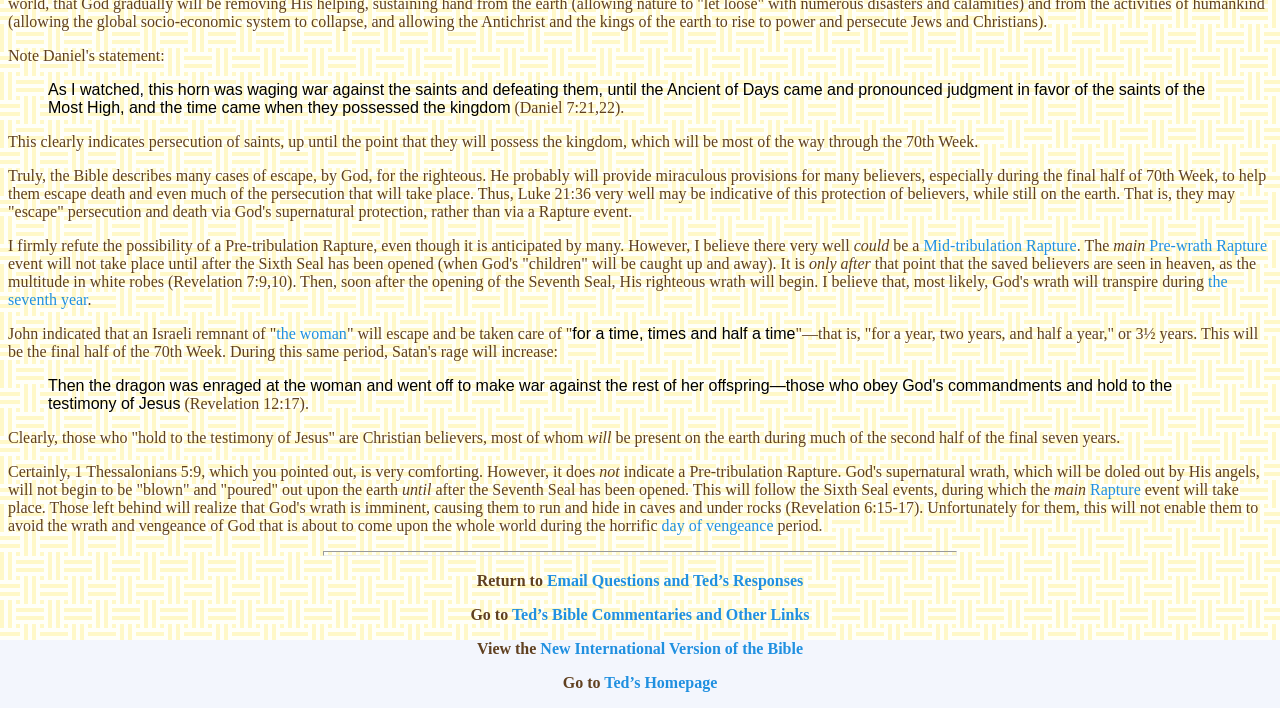Using the format (top-left x, top-left y, bottom-right x, bottom-right y), provide the bounding box coordinates for the described UI element. All values should be floating point numbers between 0 and 1: Pre-wrath Rapture

[0.898, 0.335, 0.99, 0.359]